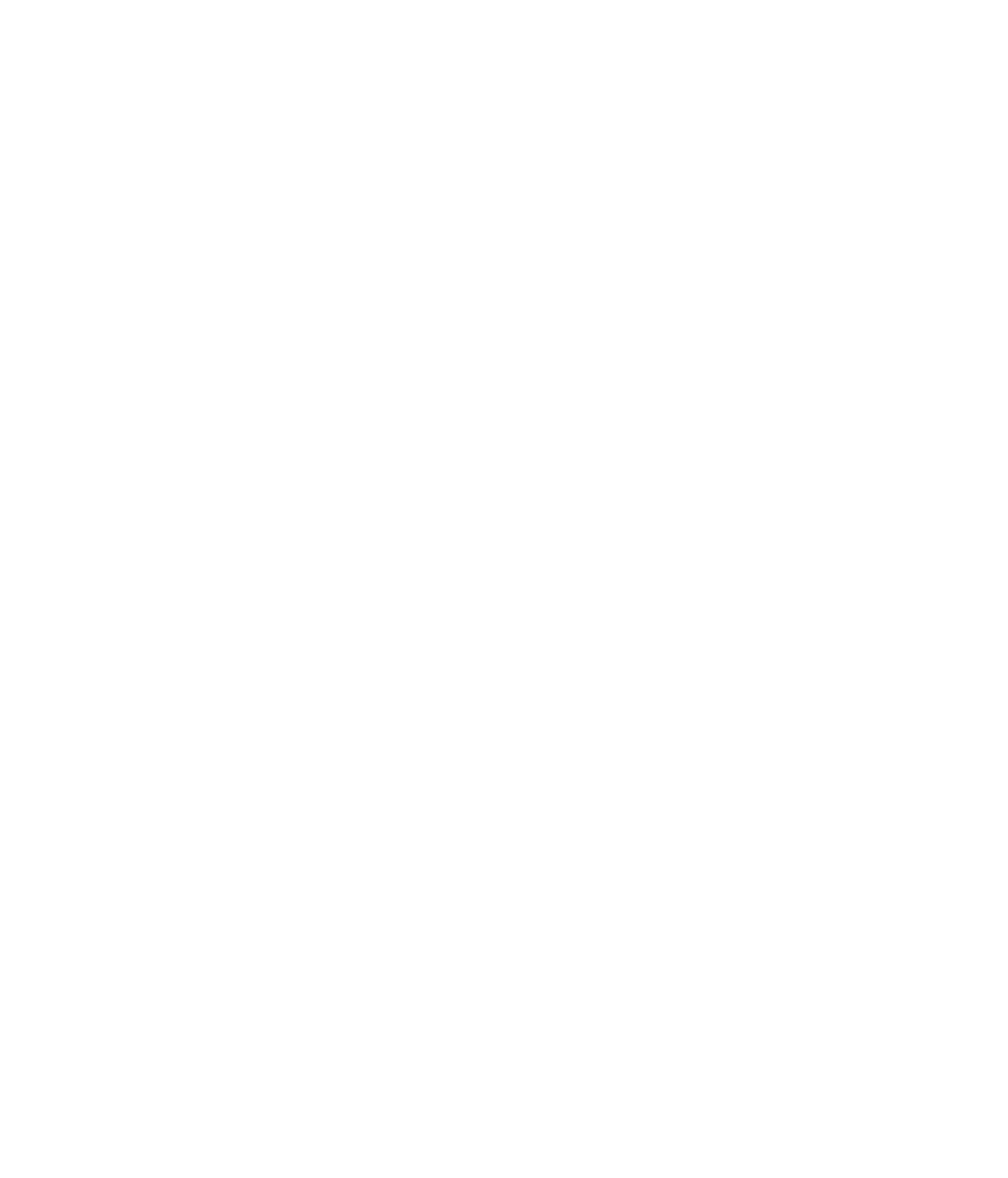Identify the bounding box coordinates for the element you need to click to achieve the following task: "Click on the 'Post Author - Jitesh Patil Jitesh Patil' link". The coordinates must be four float values ranging from 0 to 1, formatted as [left, top, right, bottom].

None